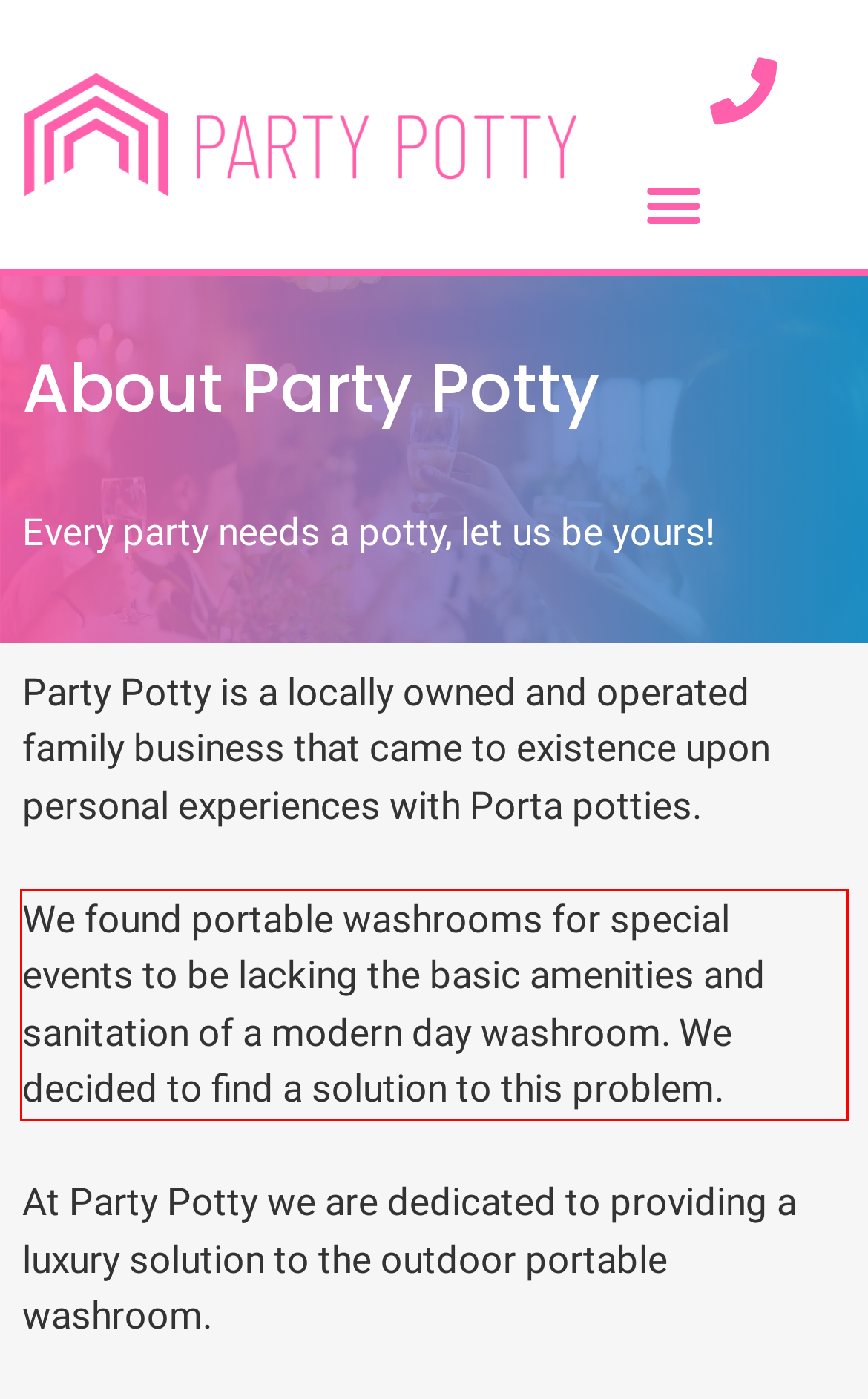Given a screenshot of a webpage with a red bounding box, extract the text content from the UI element inside the red bounding box.

We found portable washrooms for special events to be lacking the basic amenities and sanitation of a modern day washroom. We decided to find a solution to this problem.